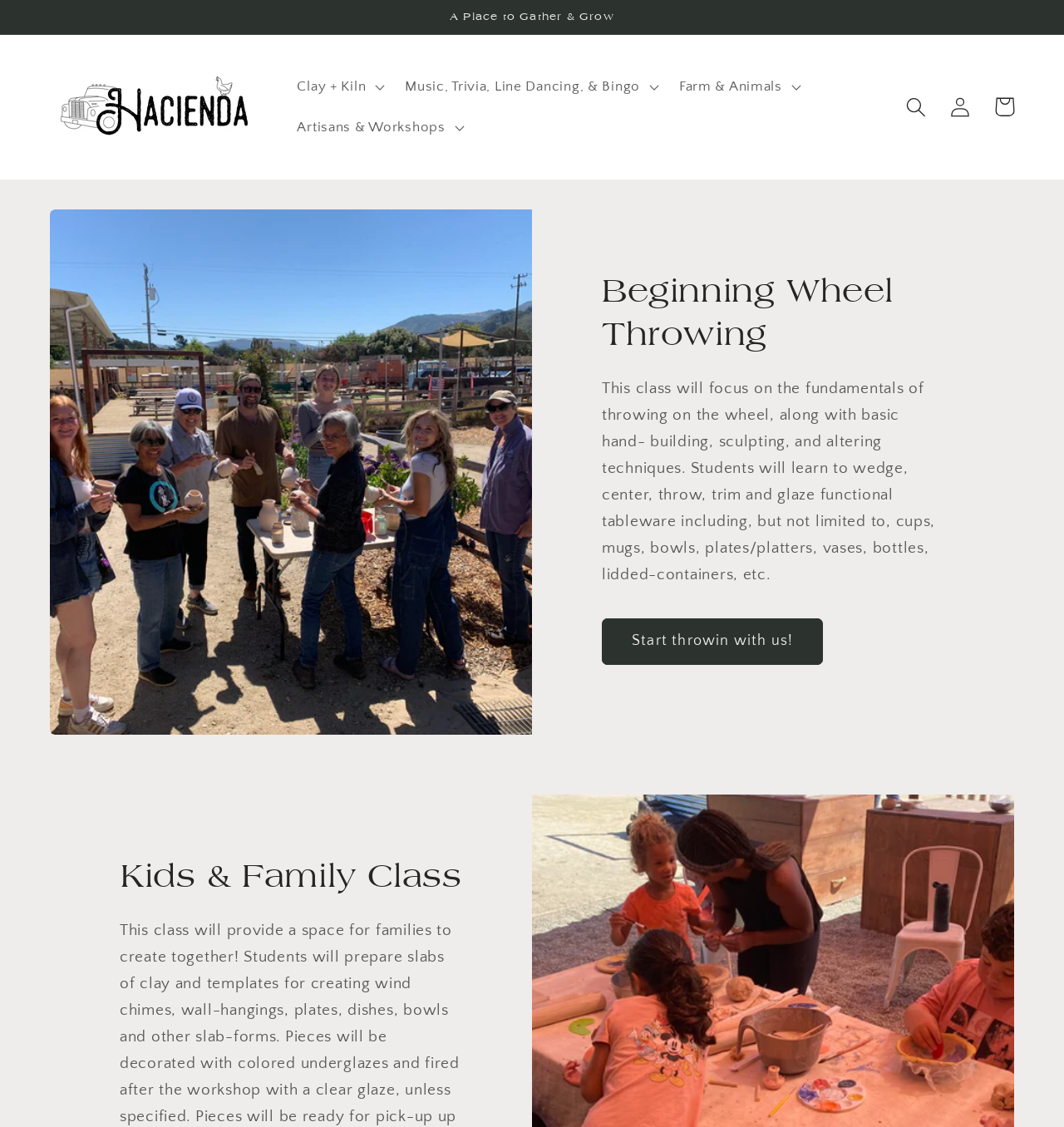What is the theme of the image above the 'Beginning Wheel Throwing' class?
Answer the question with a detailed explanation, including all necessary information.

The image above the 'Beginning Wheel Throwing' class is related to wheel throwing, as it shows a person throwing pottery on a wheel, which is the main activity of the class.